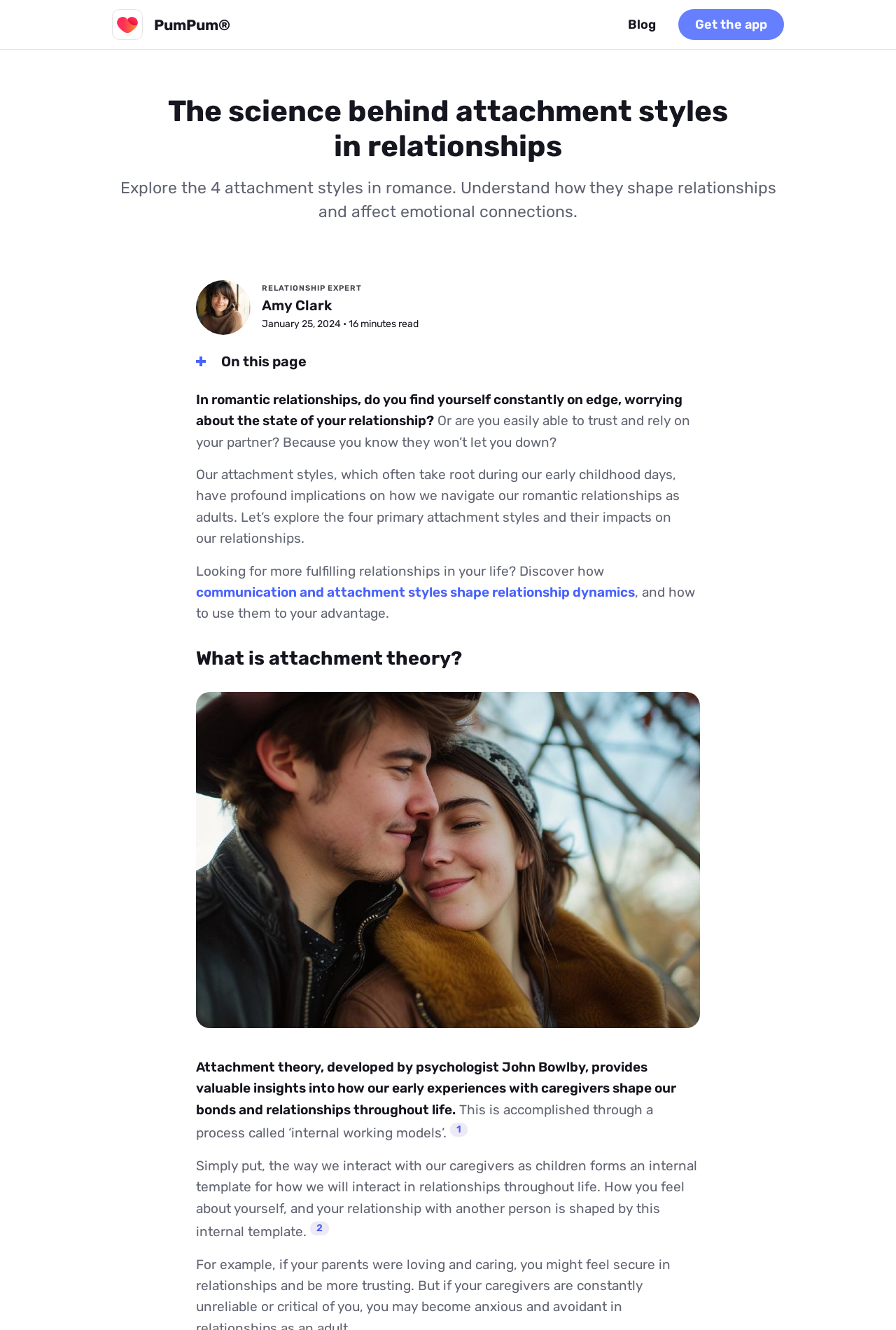Find the bounding box coordinates for the element described here: "title="Amy Clark"".

[0.219, 0.211, 0.28, 0.252]